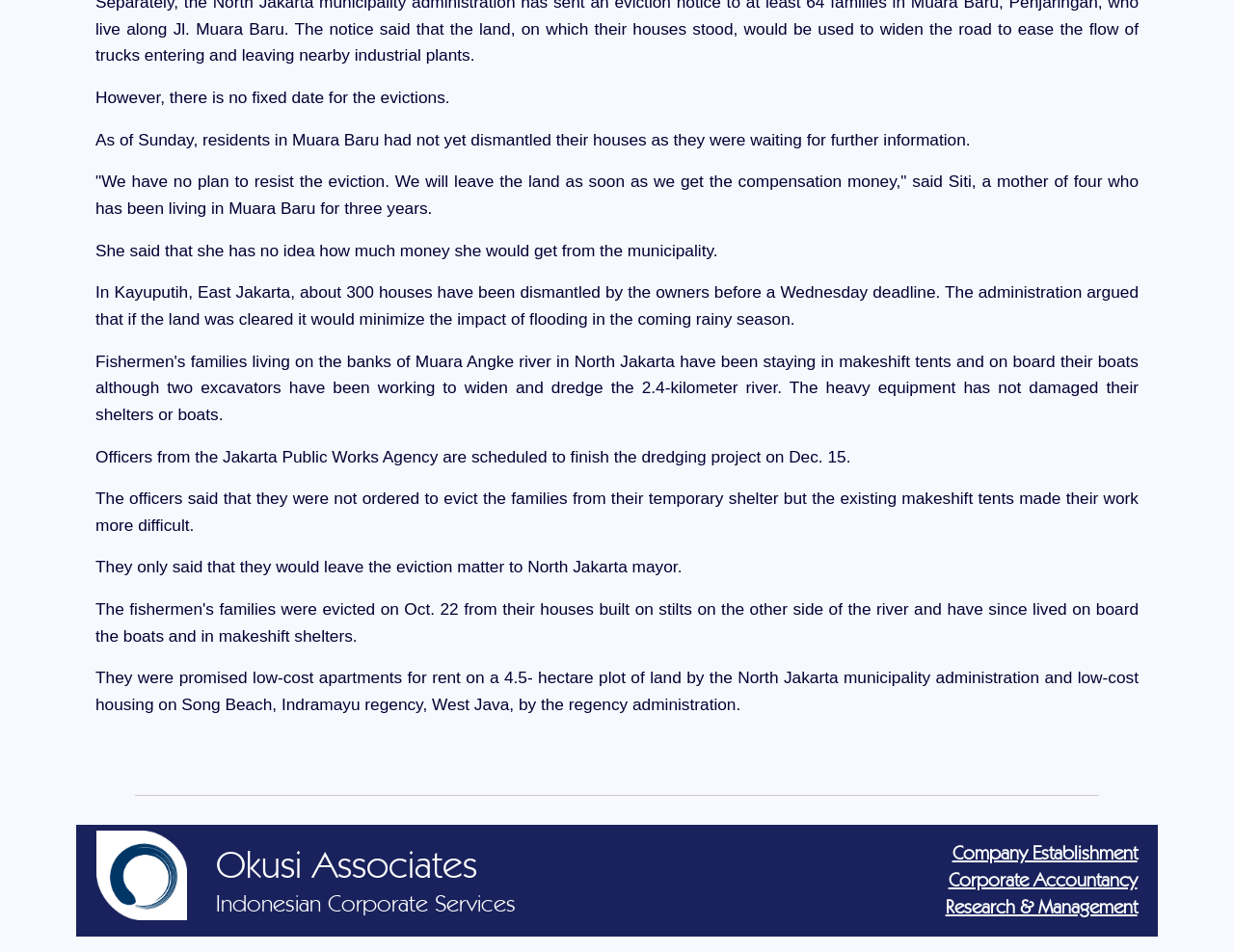Using the provided element description: "Research & Management", identify the bounding box coordinates. The coordinates should be four floats between 0 and 1 in the order [left, top, right, bottom].

[0.766, 0.945, 0.922, 0.965]